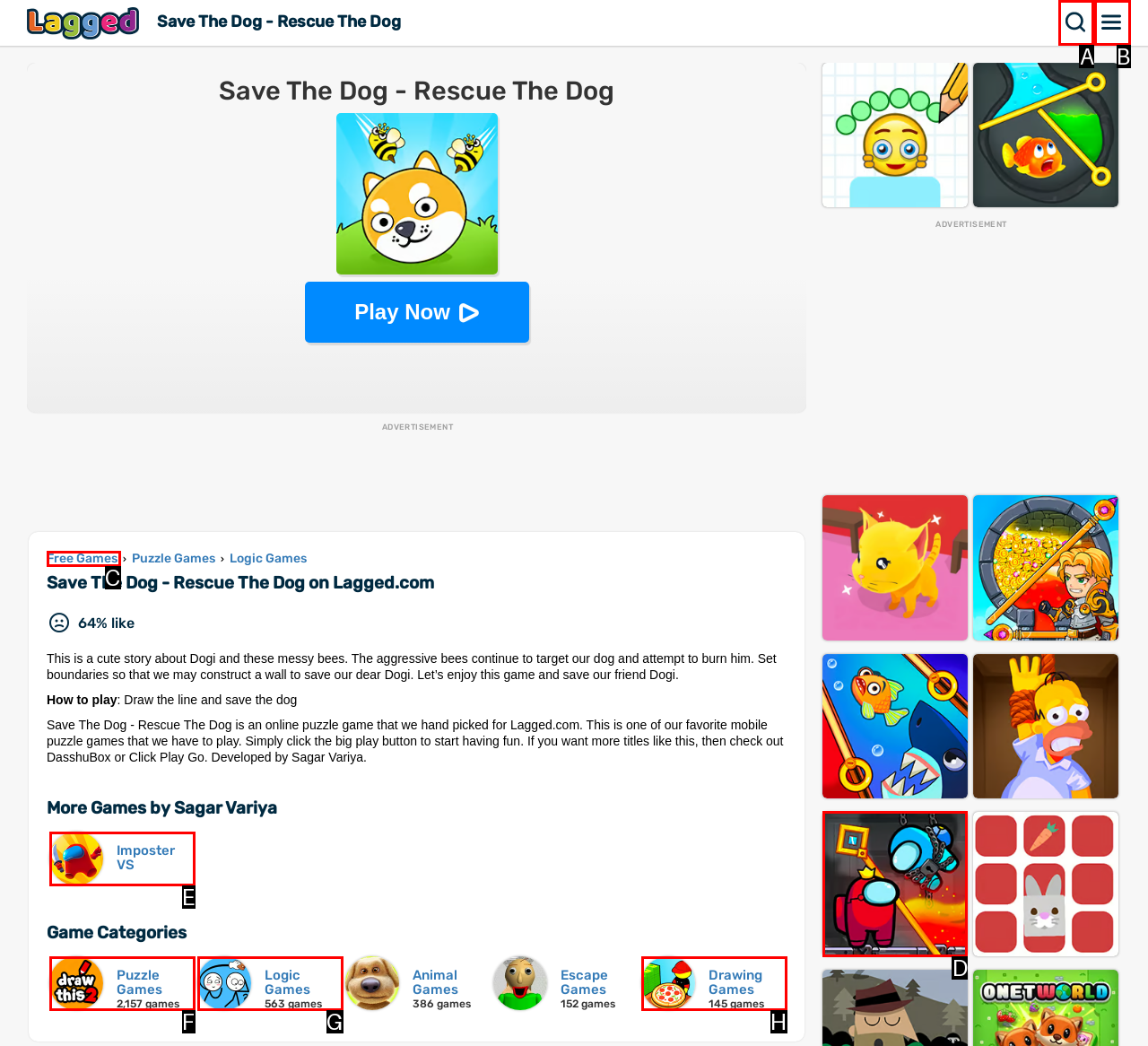Select the appropriate HTML element to click for the following task: Search for games
Answer with the letter of the selected option from the given choices directly.

A